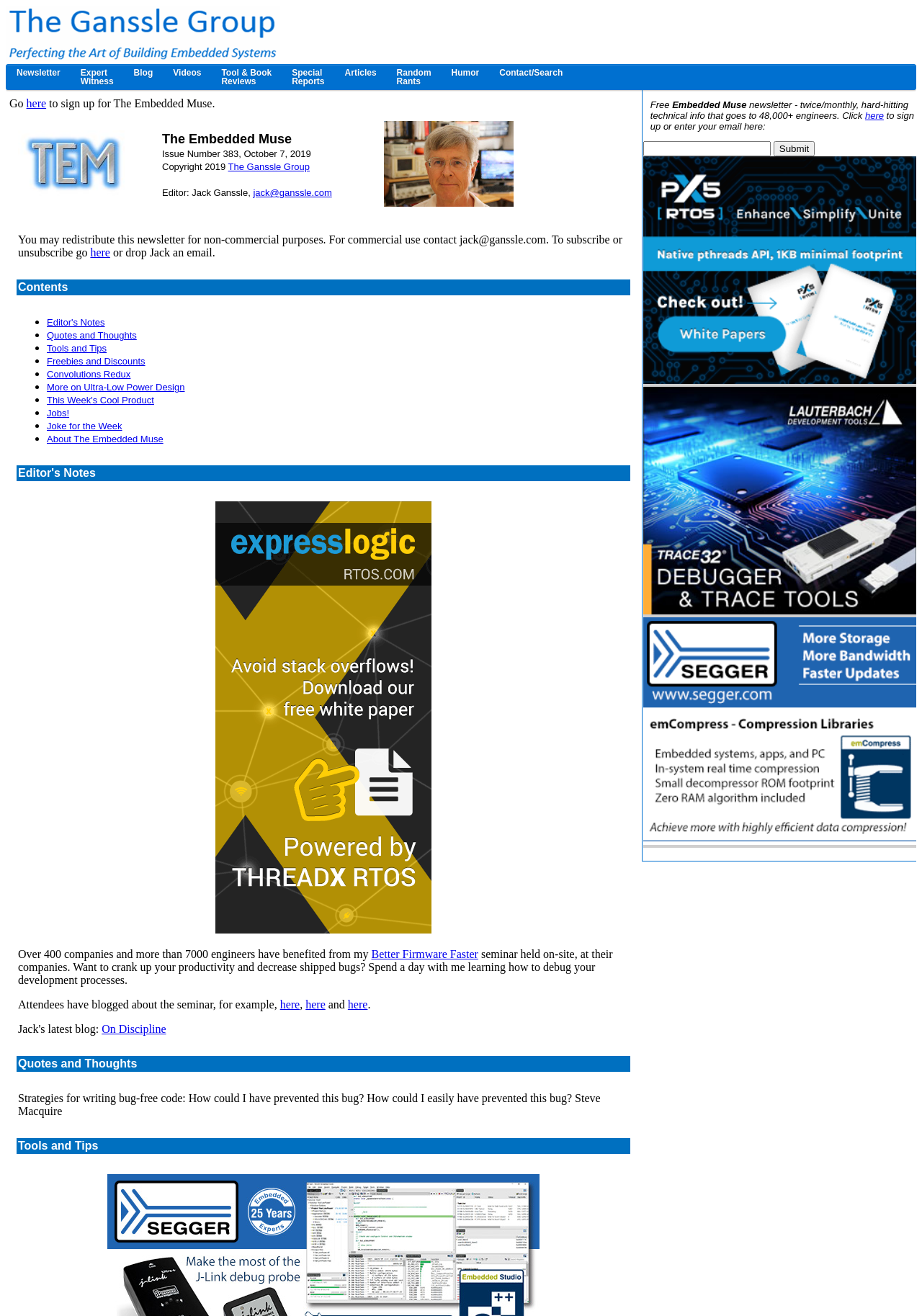Locate the bounding box coordinates of the area you need to click to fulfill this instruction: 'Click the 'Newsletter' link'. The coordinates must be in the form of four float numbers ranging from 0 to 1: [left, top, right, bottom].

[0.007, 0.049, 0.076, 0.061]